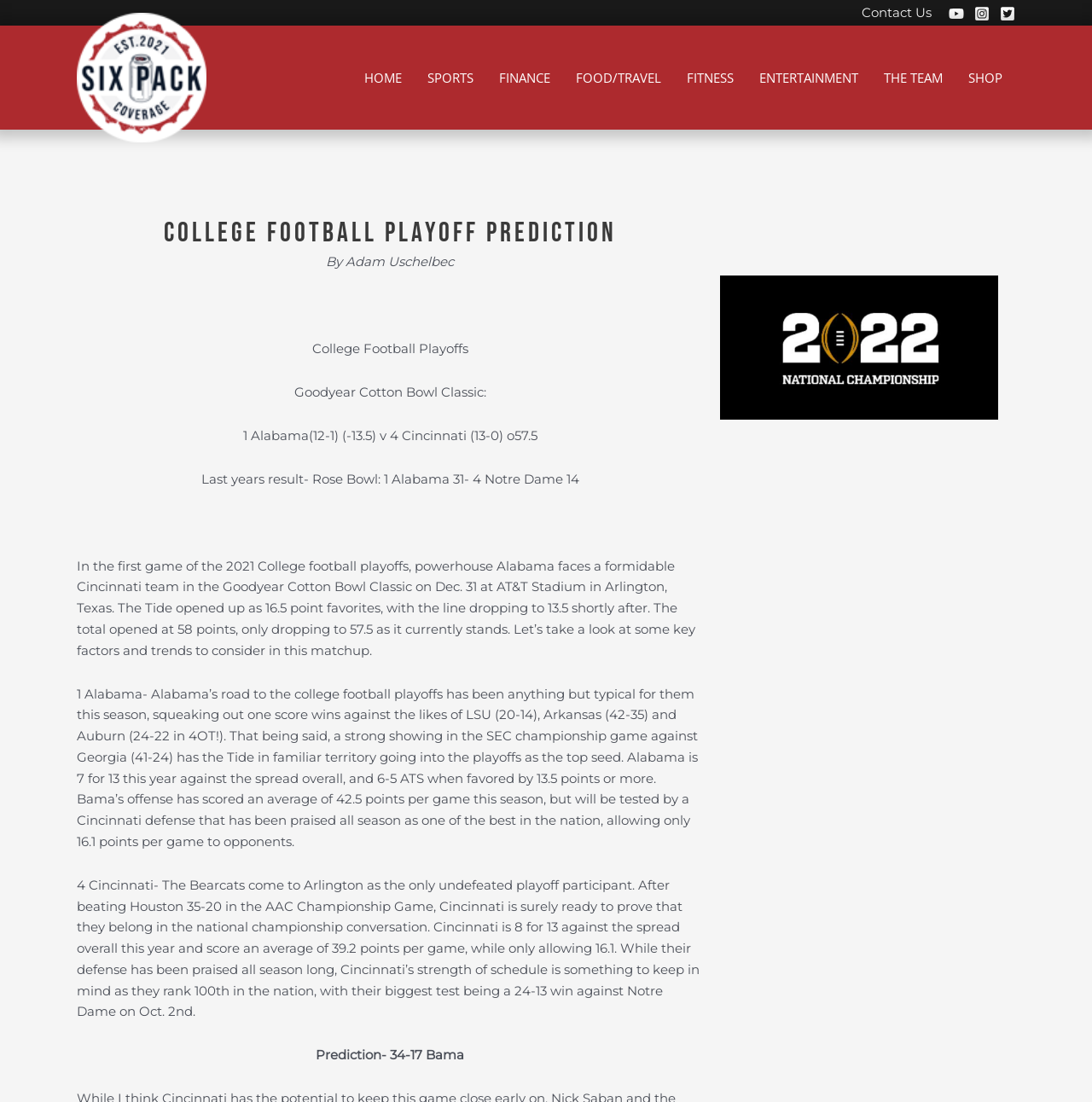Offer an extensive depiction of the webpage and its key elements.

The webpage is about a college football playoff prediction, specifically the game between Alabama and Cincinnati in the Goodyear Cotton Bowl Classic. At the top of the page, there are several social media links, including Contact Us, YouTube, Instagram, and Behance, accompanied by their respective icons. Below these links, there is a navigation menu with options such as HOME, SPORTS, FINANCE, FOOD/TRAVEL, FITNESS, ENTERTAINMENT, THE TEAM, and SHOP.

The main content of the page is divided into several sections. The first section has a heading "College Football Playoff Prediction" and is followed by the author's name, "By Adam Uschelbec". Below this, there is a brief introduction to the game, including the teams, their records, and the point spread.

The next section provides more detailed information about the game, including the date, location, and key factors to consider in the matchup. This is followed by two sections, one focusing on Alabama's road to the playoffs and their performance this season, and the other on Cincinnati's undefeated season and their strengths and weaknesses.

At the bottom of the page, there is a prediction for the game, with the score predicted to be 34-17 in favor of Alabama. Next to this prediction, there is an image, likely a screenshot, with a caption "Screen Shot 2021-12-27 at 12.33.54 PM".